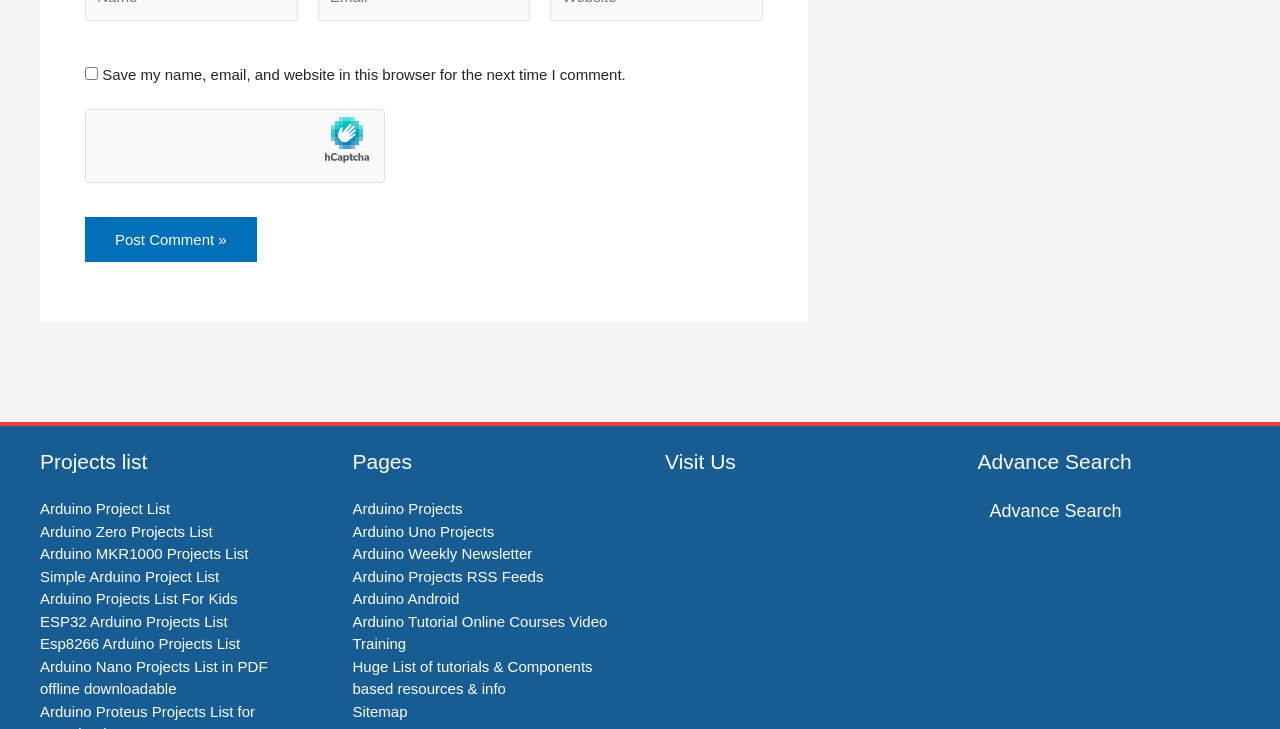Kindly respond to the following question with a single word or a brief phrase: 
What is the purpose of the checkbox?

Save comment information